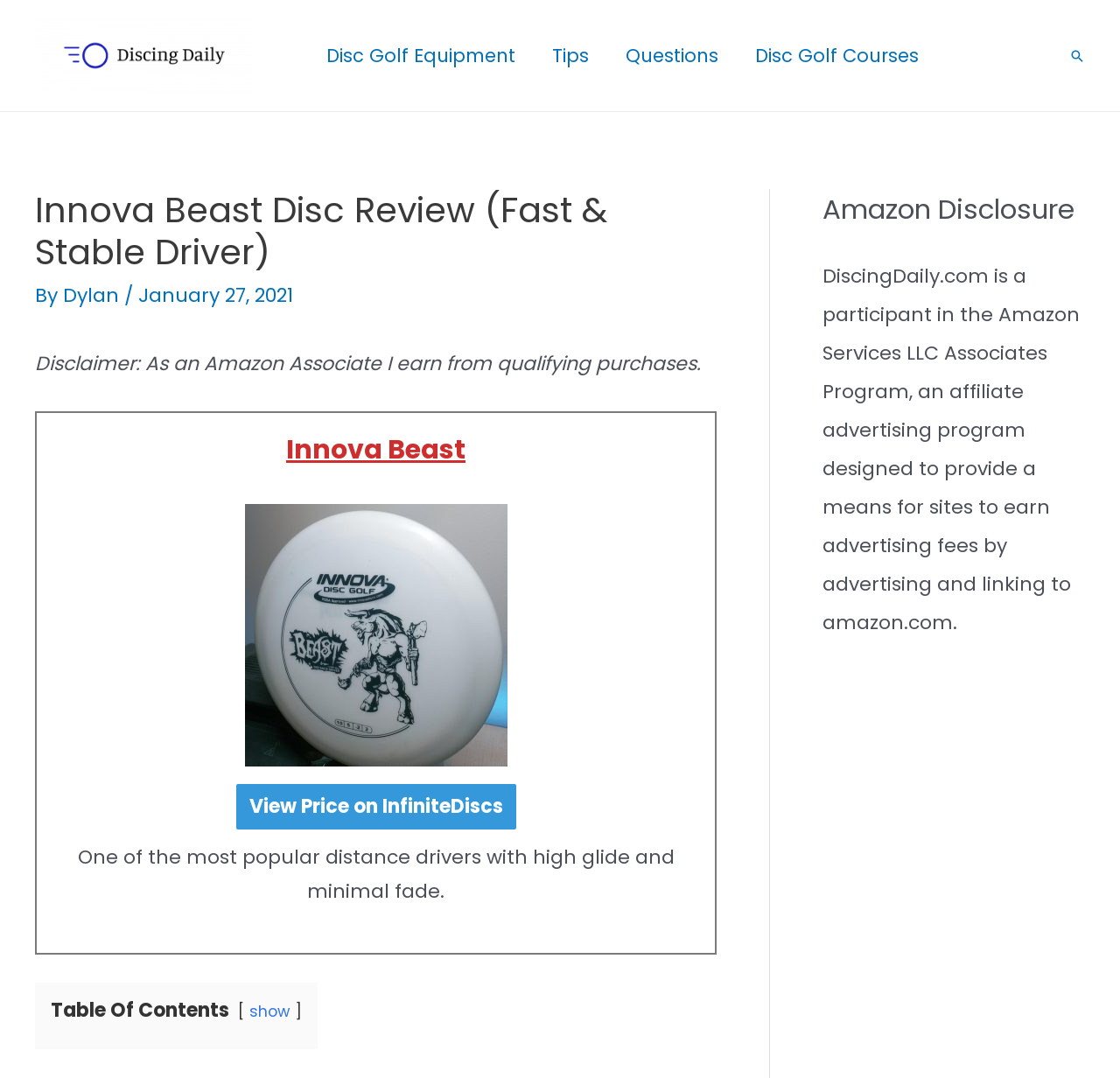Locate the bounding box coordinates of the segment that needs to be clicked to meet this instruction: "Search for something".

[0.955, 0.044, 0.969, 0.059]